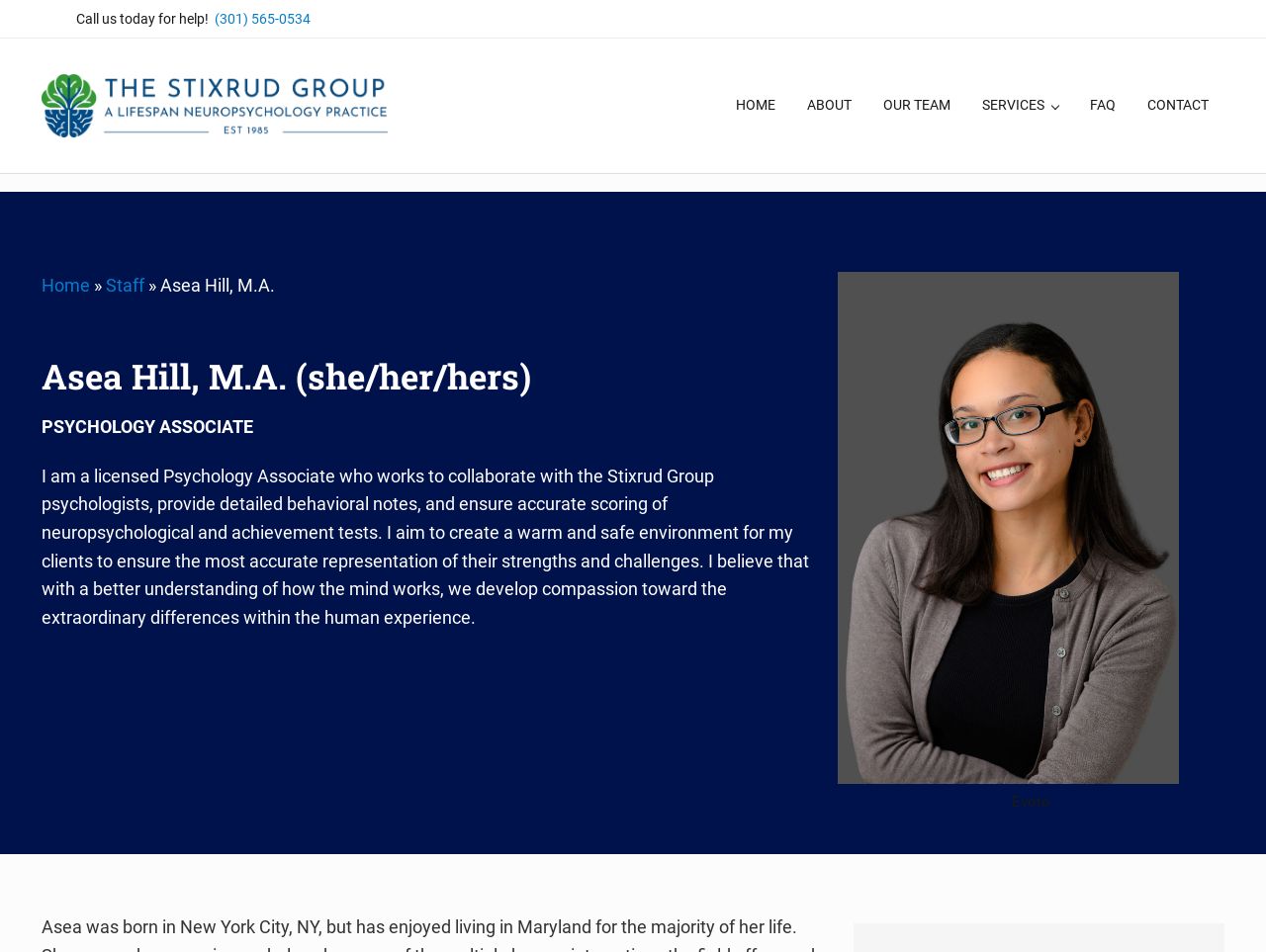Provide your answer to the question using just one word or phrase: What is the name of the lifespan neuropsychology practice?

The Stixrud Group